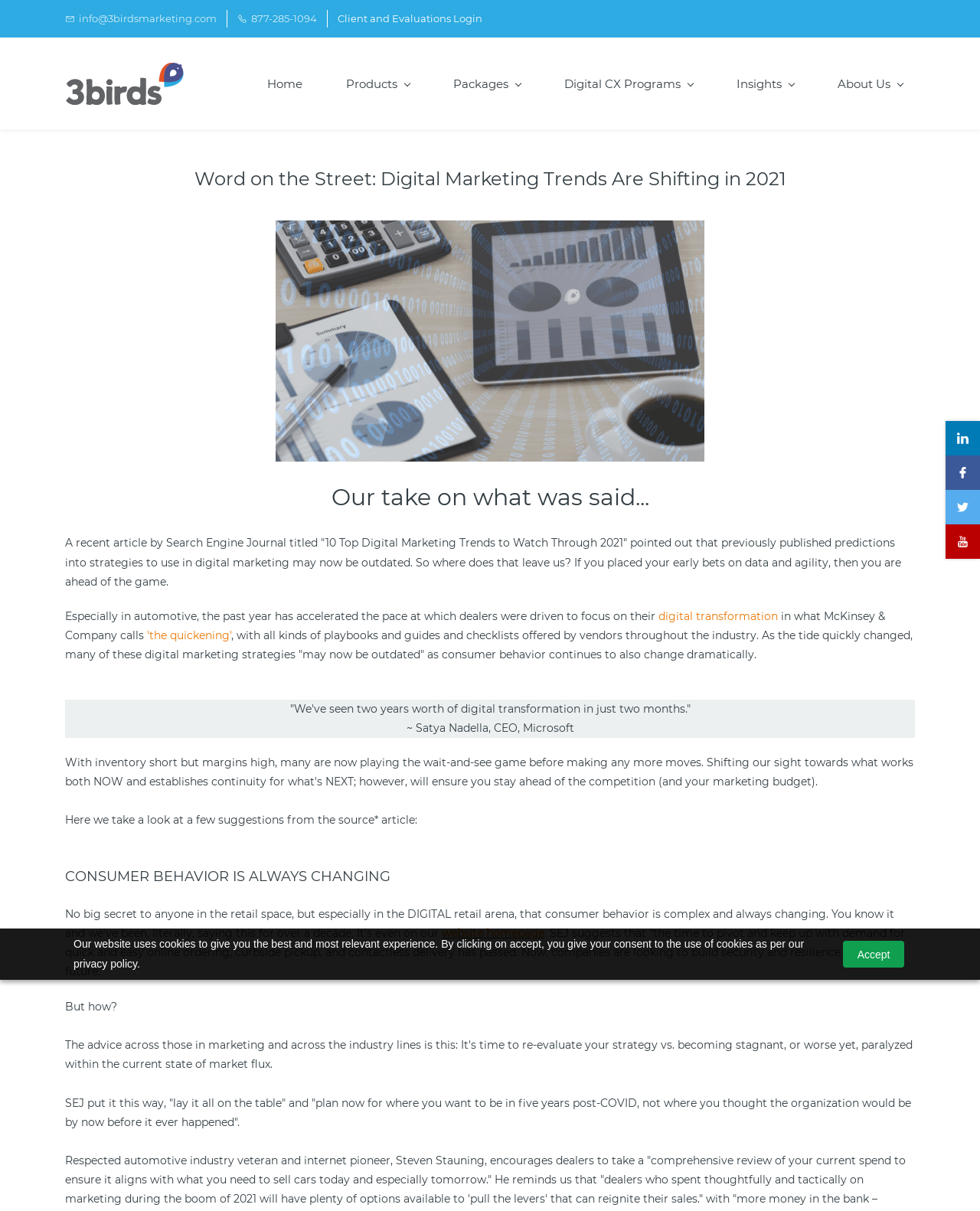What is the topic of the article?
Provide an in-depth and detailed answer to the question.

I found the topic of the article by reading the heading 'Word on the Street: Digital Marketing Trends Are Shifting in 2021' and the surrounding text, which discusses the changes in digital marketing strategies.